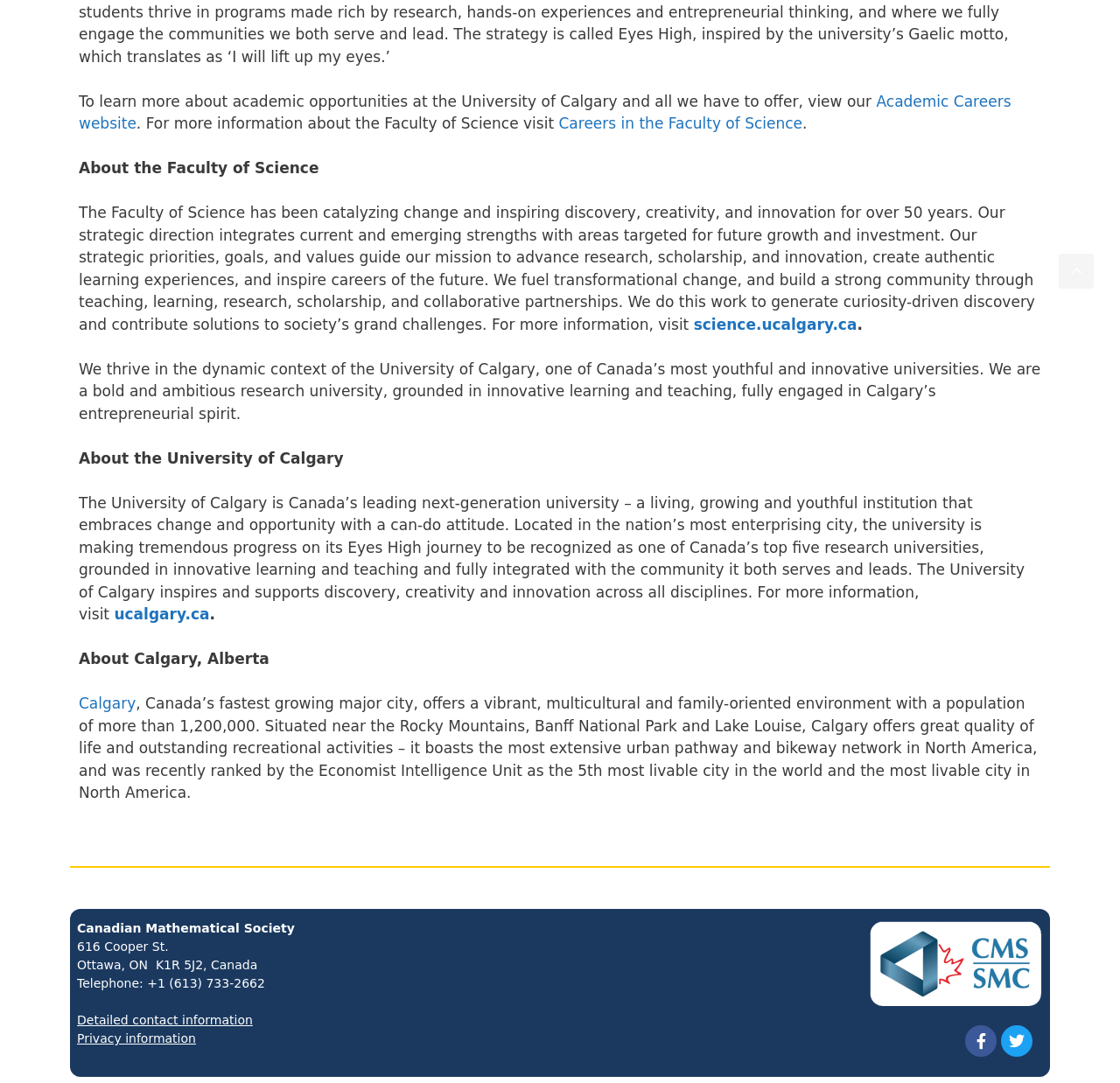Utilize the details in the image to give a detailed response to the question: What is the name of the mathematical society mentioned on this webpage?

I determined the answer by looking for a link on the webpage that mentions a mathematical society. The link 'Canadian Mathematical Society' is located at the bottom of the webpage.